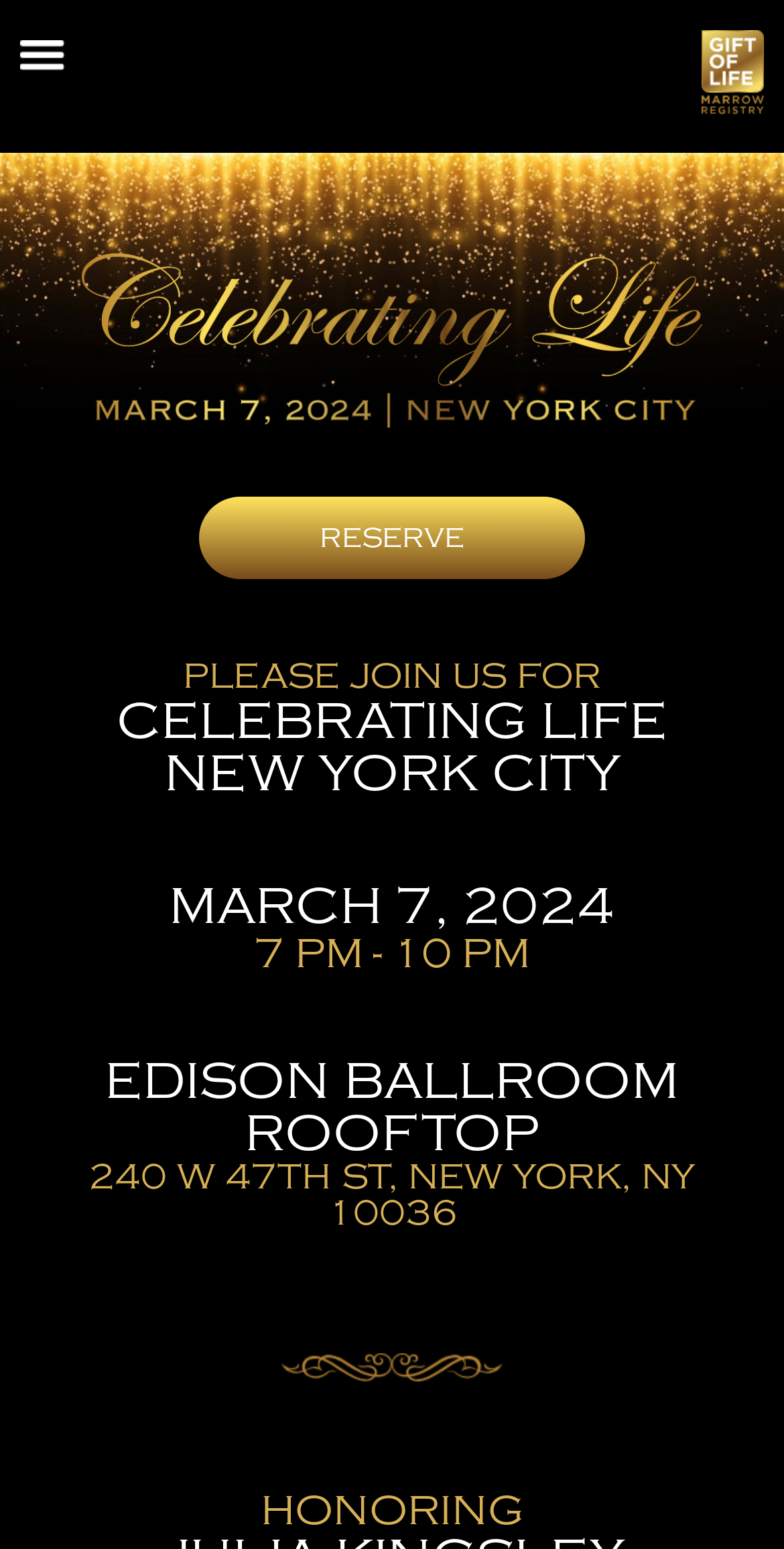Detail the various sections and features of the webpage.

The webpage appears to be an event invitation or promotion page for "Celebrating Life NYC 2024". At the top left corner, there is a small image. On the top right corner, there is a link with an accompanying image. 

Below the top section, there is a large image that spans most of the width of the page. 

Underneath the large image, there is a call-to-action link labeled "RESERVE" positioned roughly in the middle of the page. 

To the left of the "RESERVE" link, there are several lines of text that read "PLEASE JOIN US FOR CELEBRATING LIFE NEW YORK CITY MARCH 7, 2024 7 PM - 10 PM". 

Below the text, there is another line of text that provides the event location, "EDISON BALLROOM ROOFTOP 240 W 47TH ST, NEW YORK, NY 10036". 

Near the bottom of the page, there is another image. At the very bottom of the page, there is a single line of text that reads "HONORING".